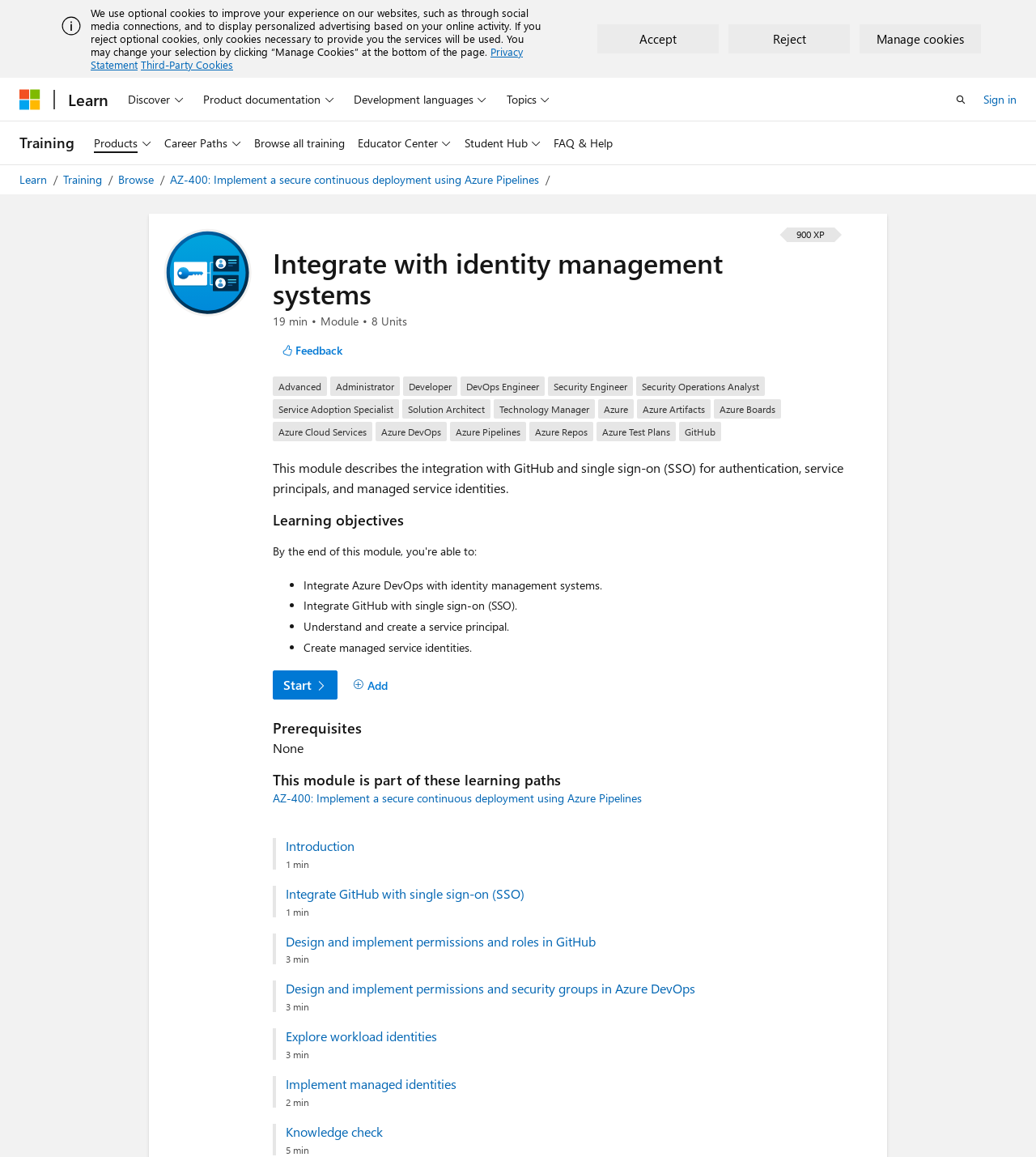Respond to the question below with a single word or phrase: What is the estimated time to complete this module?

19 min